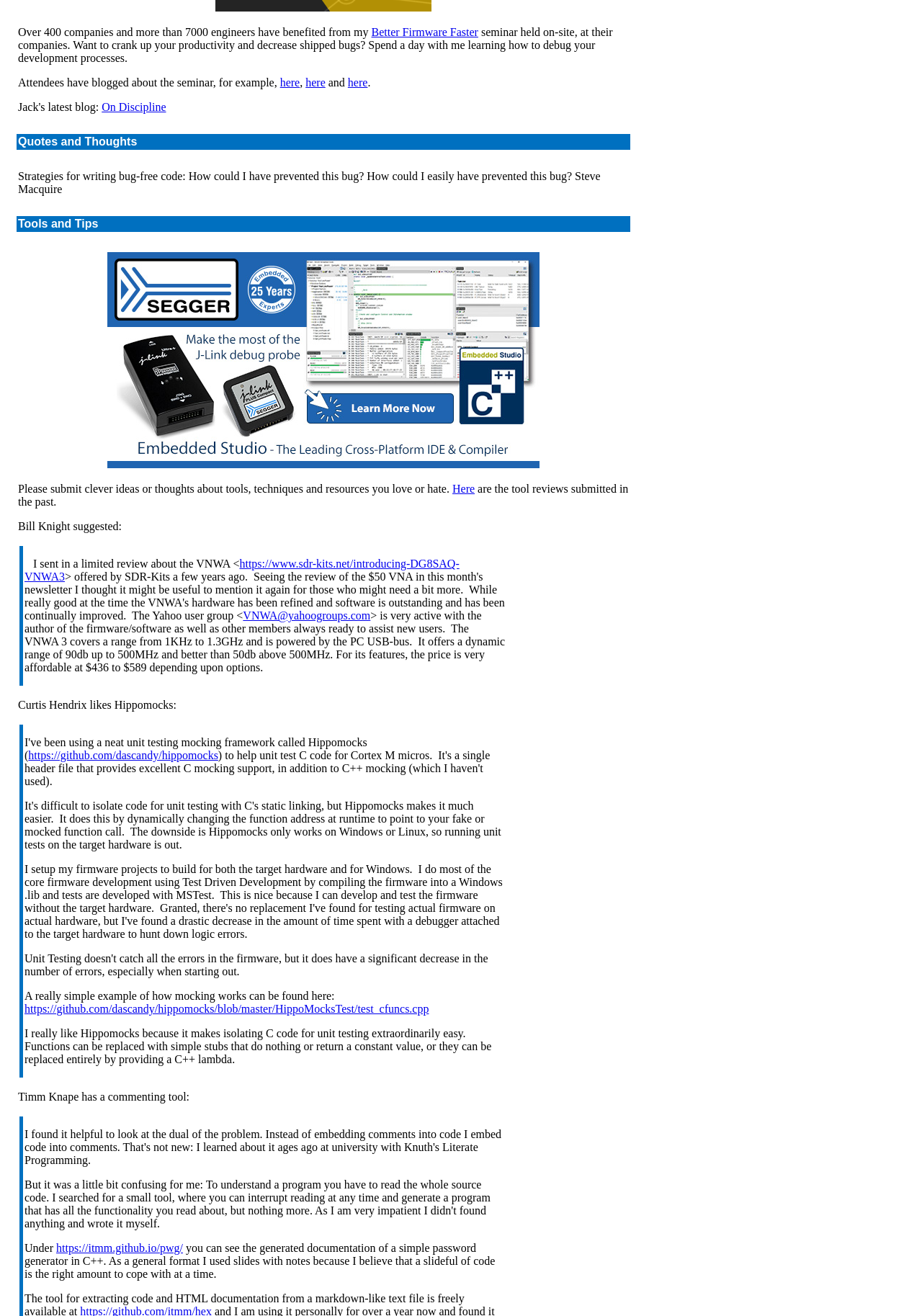Please provide the bounding box coordinates for the element that needs to be clicked to perform the instruction: "Check out 'Hippomocks'". The coordinates must consist of four float numbers between 0 and 1, formatted as [left, top, right, bottom].

[0.031, 0.569, 0.237, 0.579]